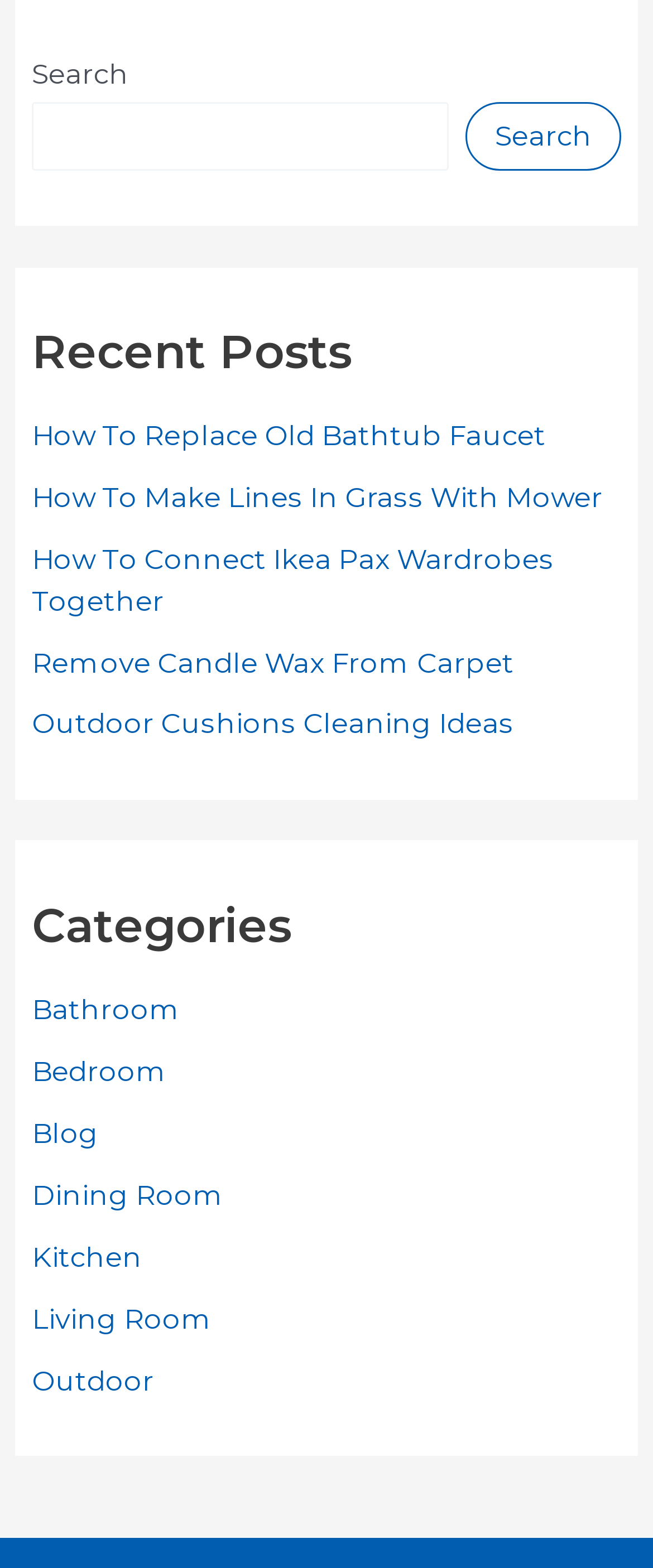Bounding box coordinates are specified in the format (top-left x, top-left y, bottom-right x, bottom-right y). All values are floating point numbers bounded between 0 and 1. Please provide the bounding box coordinate of the region this sentence describes: parent_node: Search name="s"

[0.048, 0.065, 0.688, 0.109]